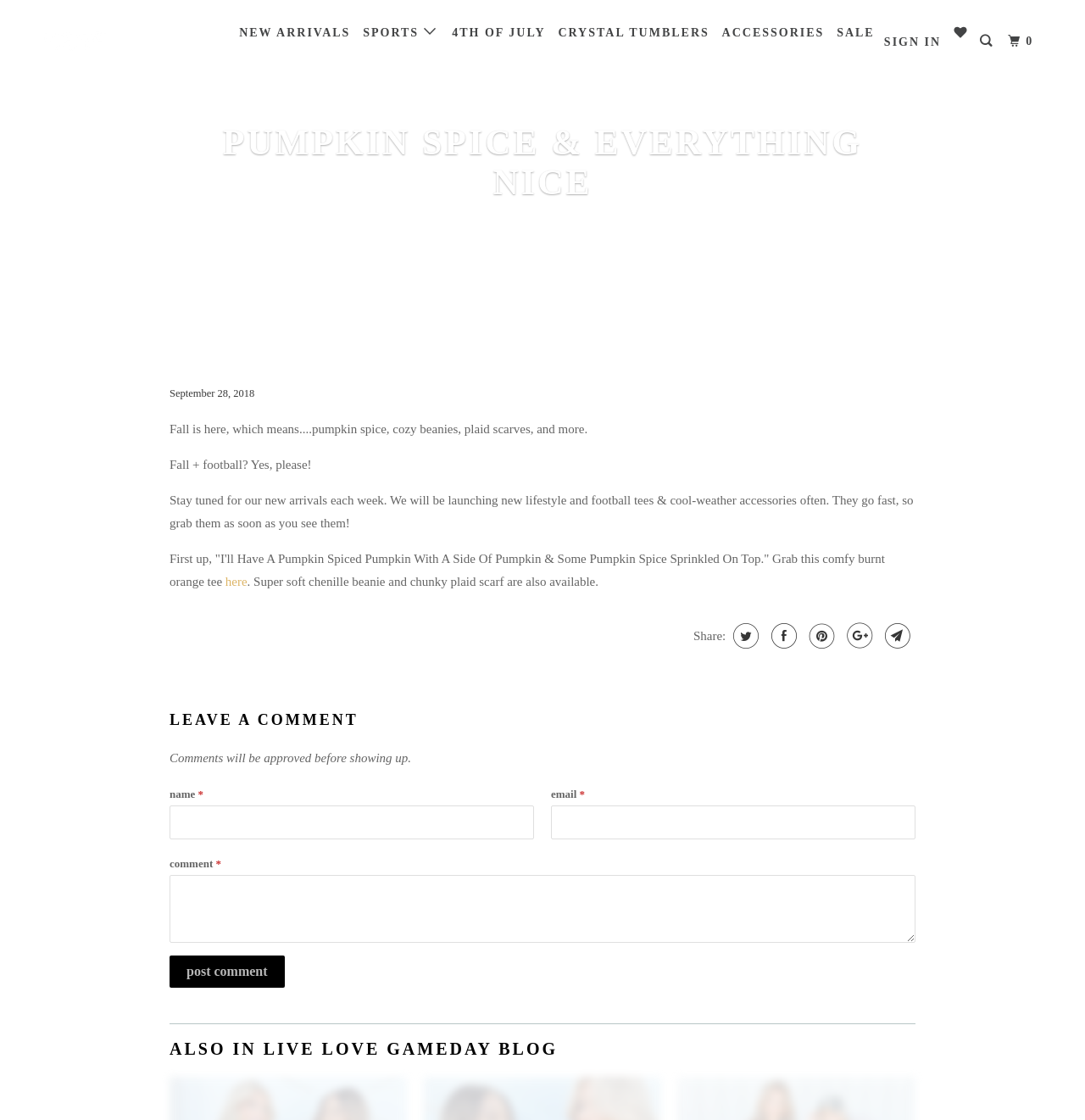Give a comprehensive overview of the webpage, including key elements.

This webpage appears to be a blog or online store focused on fall-themed products, particularly related to football. At the top of the page, there is a cart icon and a navigation menu with links to "Live Love Gameday", "Sign In", "Wishlist", and other options.

Below the navigation menu, there is a large heading that reads "PUMPKIN SPICE & EVERYTHING NICE". Underneath this heading, there are several paragraphs of text that discuss the arrival of fall, the excitement of football season, and the introduction of new products.

To the right of the text, there are several links to different categories, including "NEW ARRIVALS", "SPORTS", "4TH OF JULY", "CRYSTAL TUMBLERS", "ACCESSORIES", and "SALE". These links are arranged horizontally and take up about half of the page's width.

Further down the page, there is a section that allows users to leave a comment. This section includes fields for name, email, and comment, as well as a "Post comment" button. Above the comment section, there is a heading that reads "LEAVE A COMMENT".

At the very bottom of the page, there is a horizontal separator line, followed by a heading that reads "ALSO IN LIVE LOVE GAMEDAY BLOG".